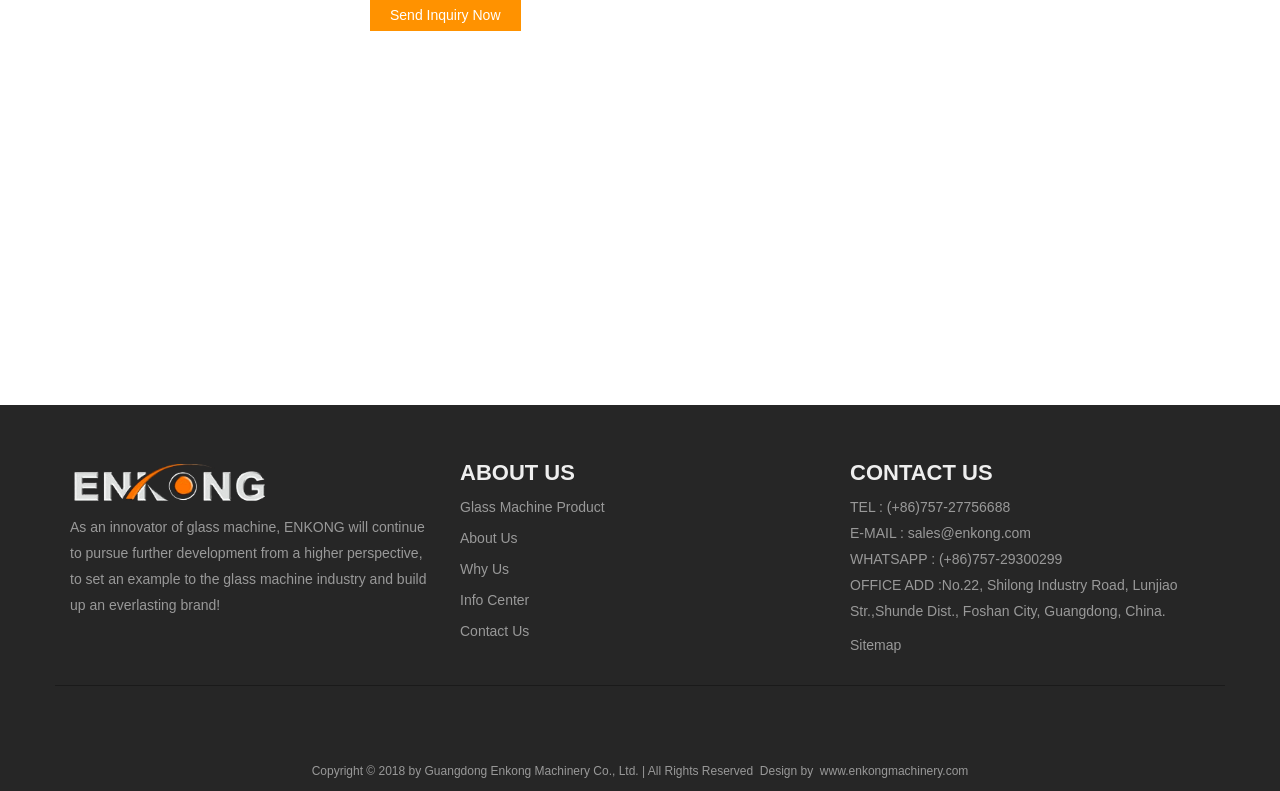What is the phone number?
Utilize the information in the image to give a detailed answer to the question.

The phone number is mentioned in the StaticText element with ID 273, which says 'TEL : (+86)757-27756688'.